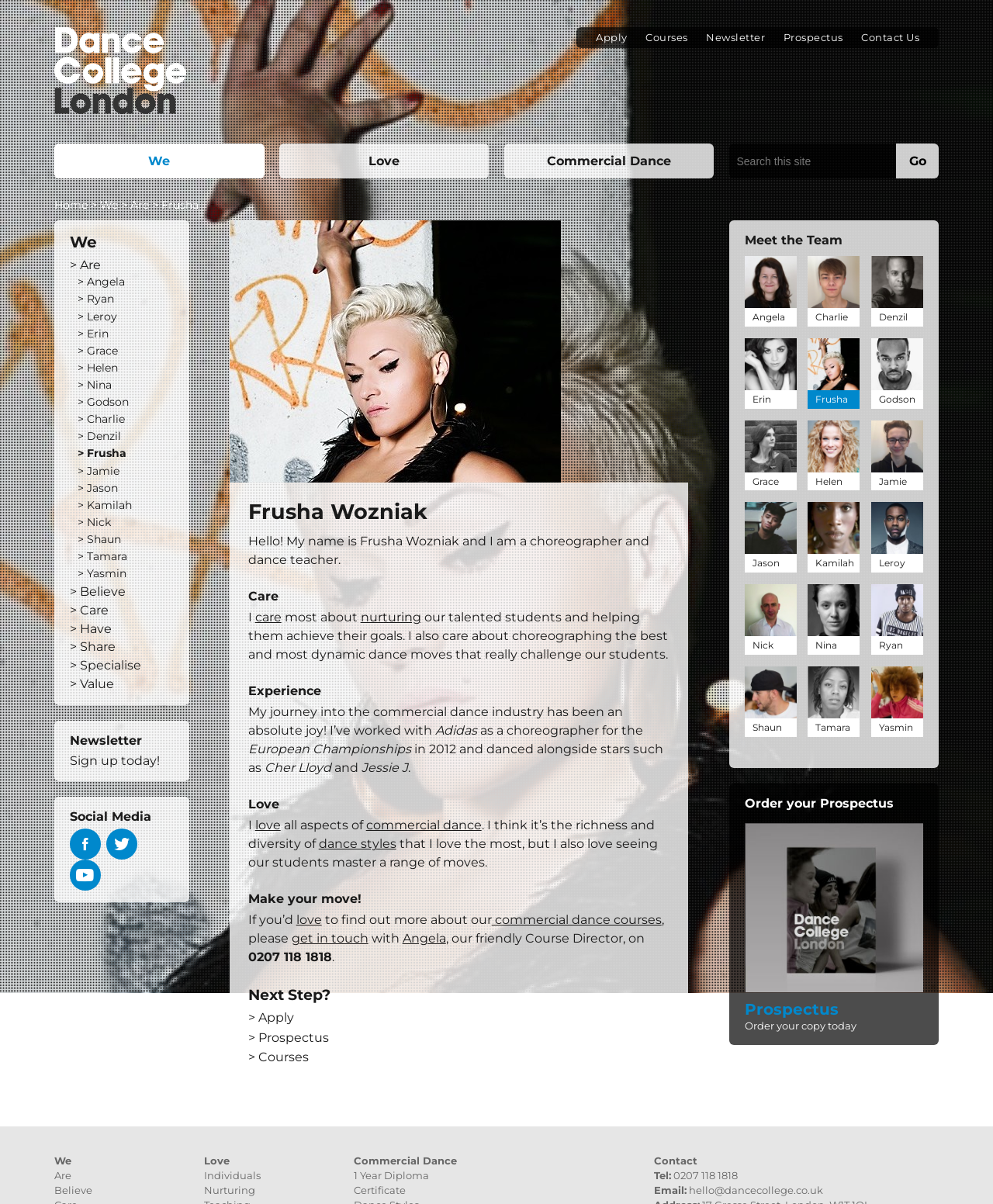Identify the bounding box coordinates for the element you need to click to achieve the following task: "Continue shopping". Provide the bounding box coordinates as four float numbers between 0 and 1, in the form [left, top, right, bottom].

None